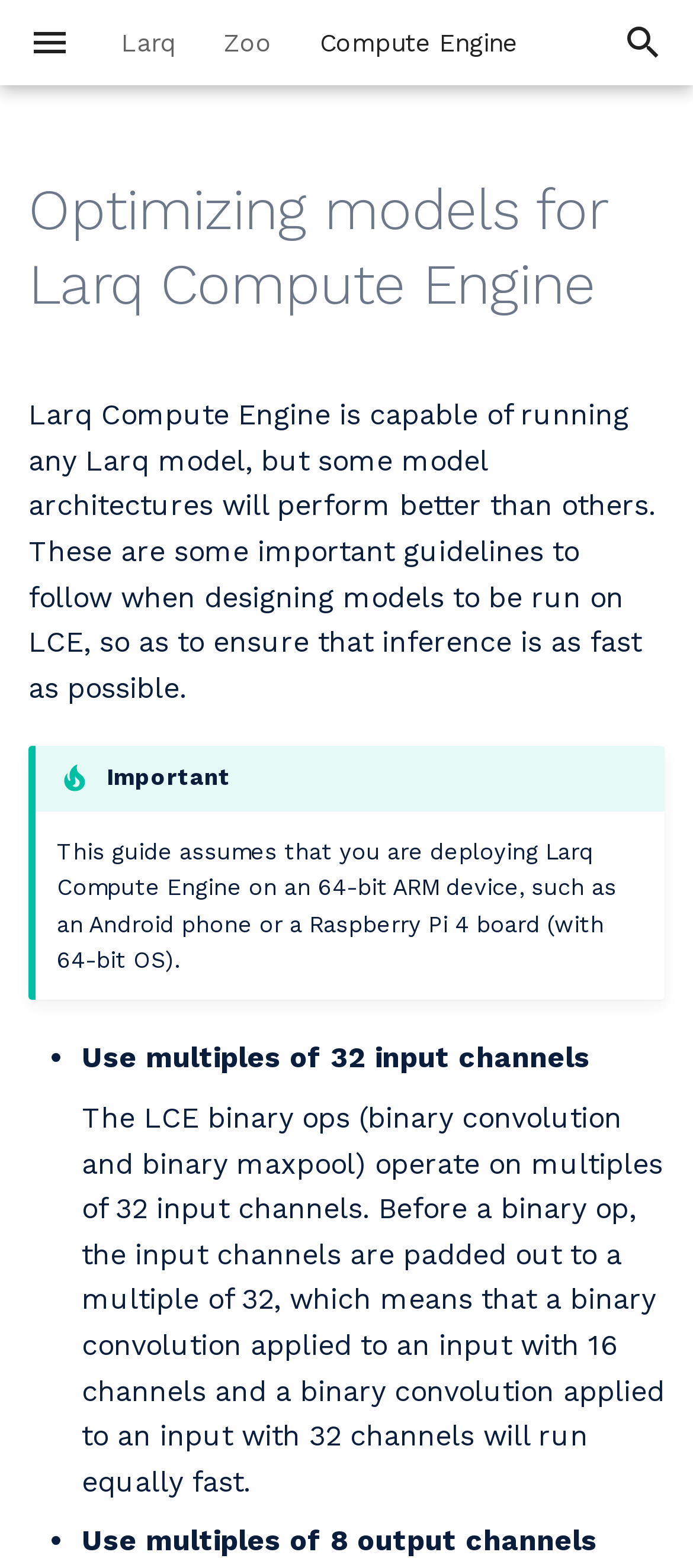Please determine the bounding box coordinates of the element to click in order to execute the following instruction: "Navigate to the 'Zoo' tab". The coordinates should be four float numbers between 0 and 1, specified as [left, top, right, bottom].

[0.323, 0.018, 0.392, 0.036]